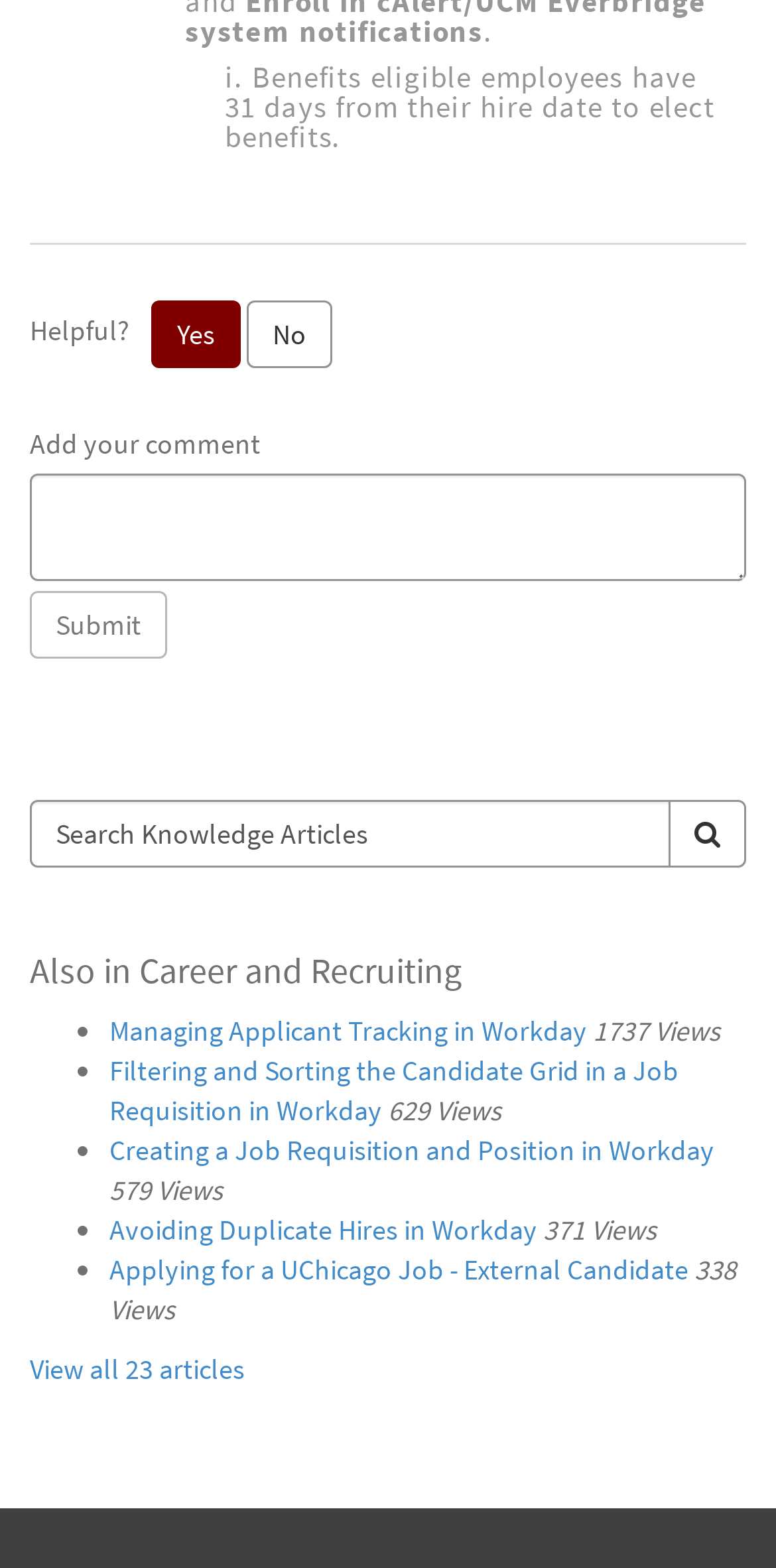What is the purpose of the 'Helpful?' section?
Please answer the question with as much detail as possible using the screenshot.

The 'Helpful?' section contains two buttons, 'Yes' and 'No', which suggests that it is used to collect feedback from users on whether the content is helpful or not.